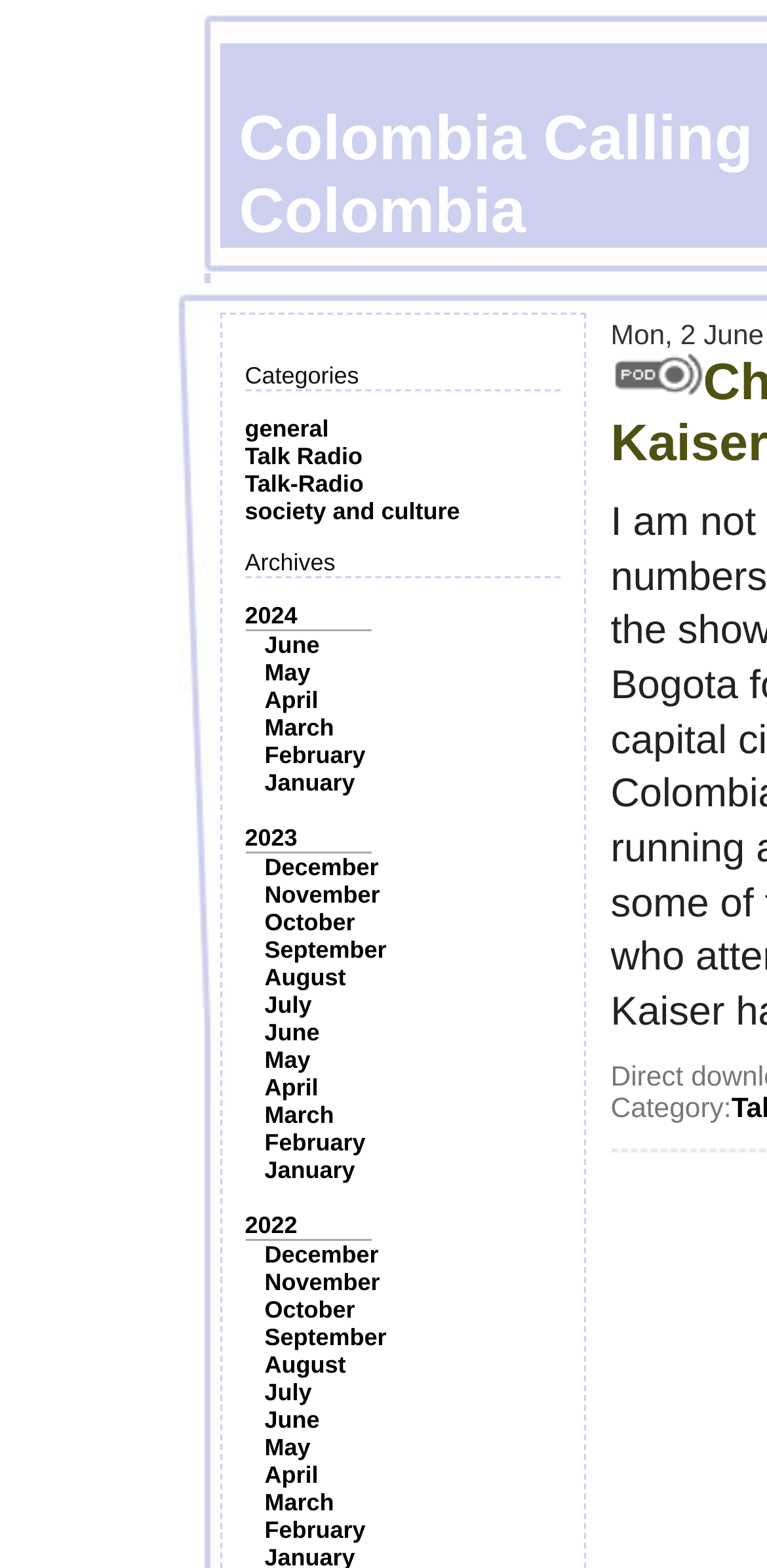Could you indicate the bounding box coordinates of the region to click in order to complete this instruction: "View posts from 2023".

[0.319, 0.526, 0.388, 0.543]